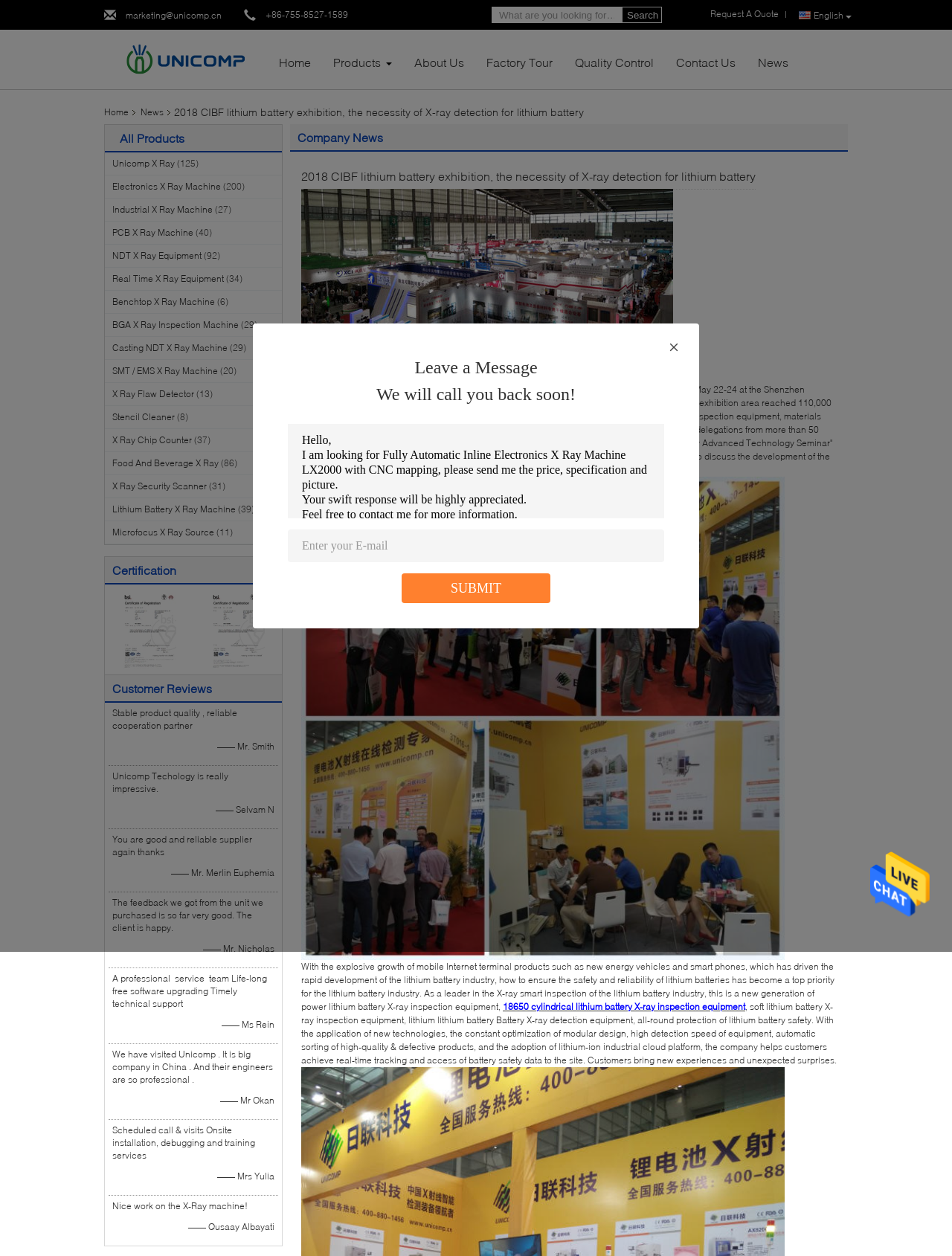Determine the bounding box coordinates (top-left x, top-left y, bottom-right x, bottom-right y) of the UI element described in the following text: title="Car carpet non-woven fabric"

None